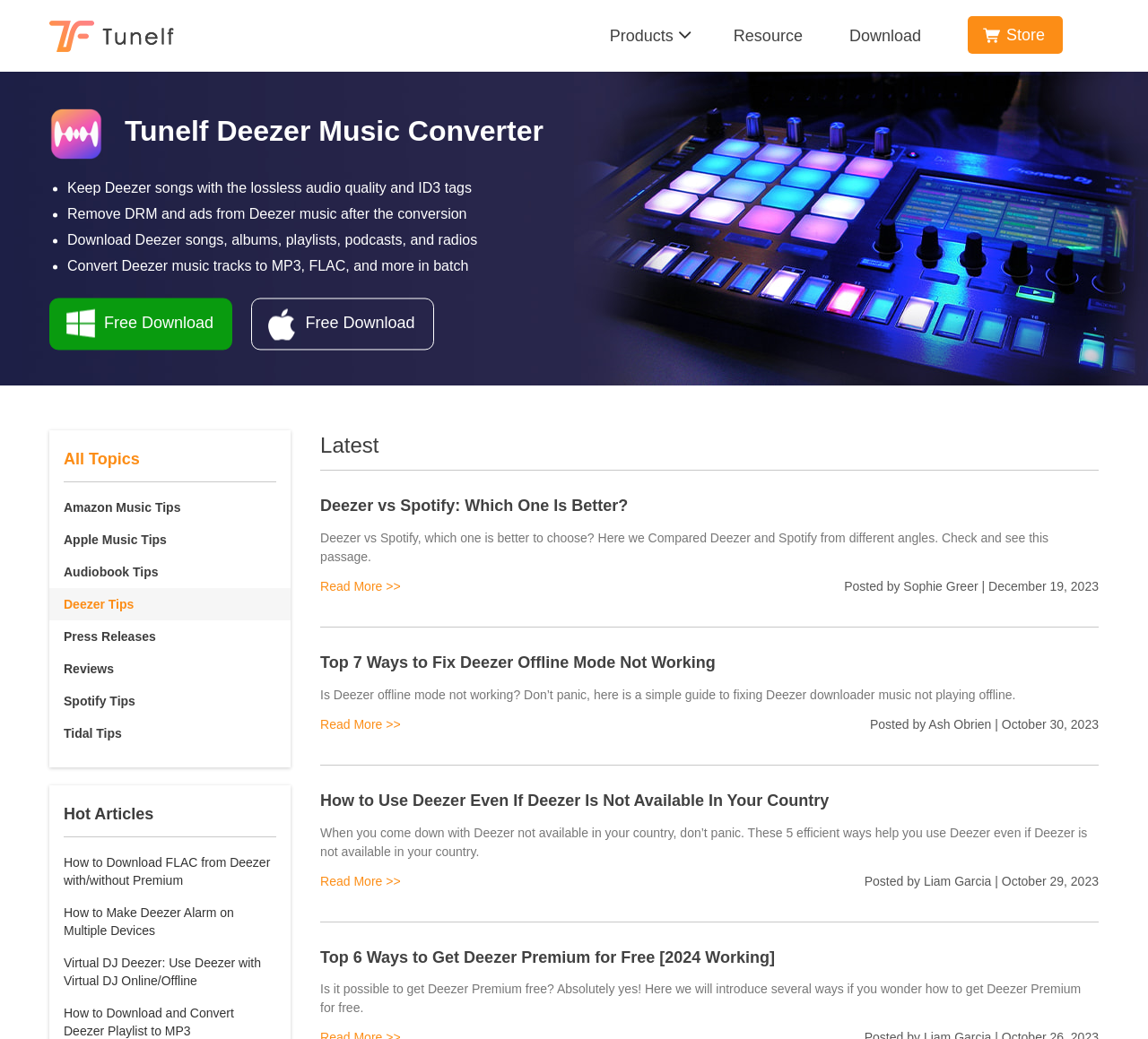Please locate the bounding box coordinates of the element that needs to be clicked to achieve the following instruction: "Login to your account". The coordinates should be four float numbers between 0 and 1, i.e., [left, top, right, bottom].

None